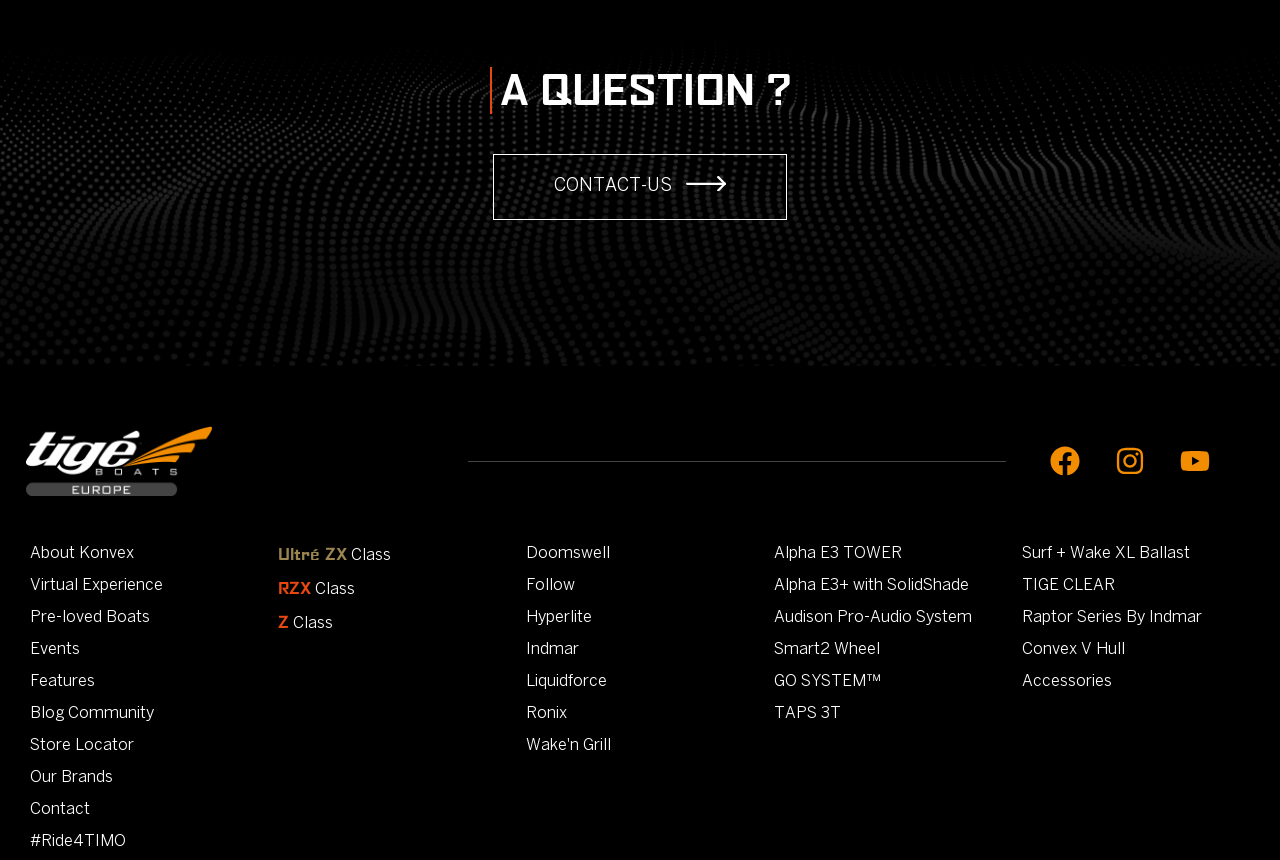For the element described, predict the bounding box coordinates as (top-left x, top-left y, bottom-right x, bottom-right y). All values should be between 0 and 1. Element description: Alpha E3+ with SolidShade

[0.605, 0.672, 0.783, 0.691]